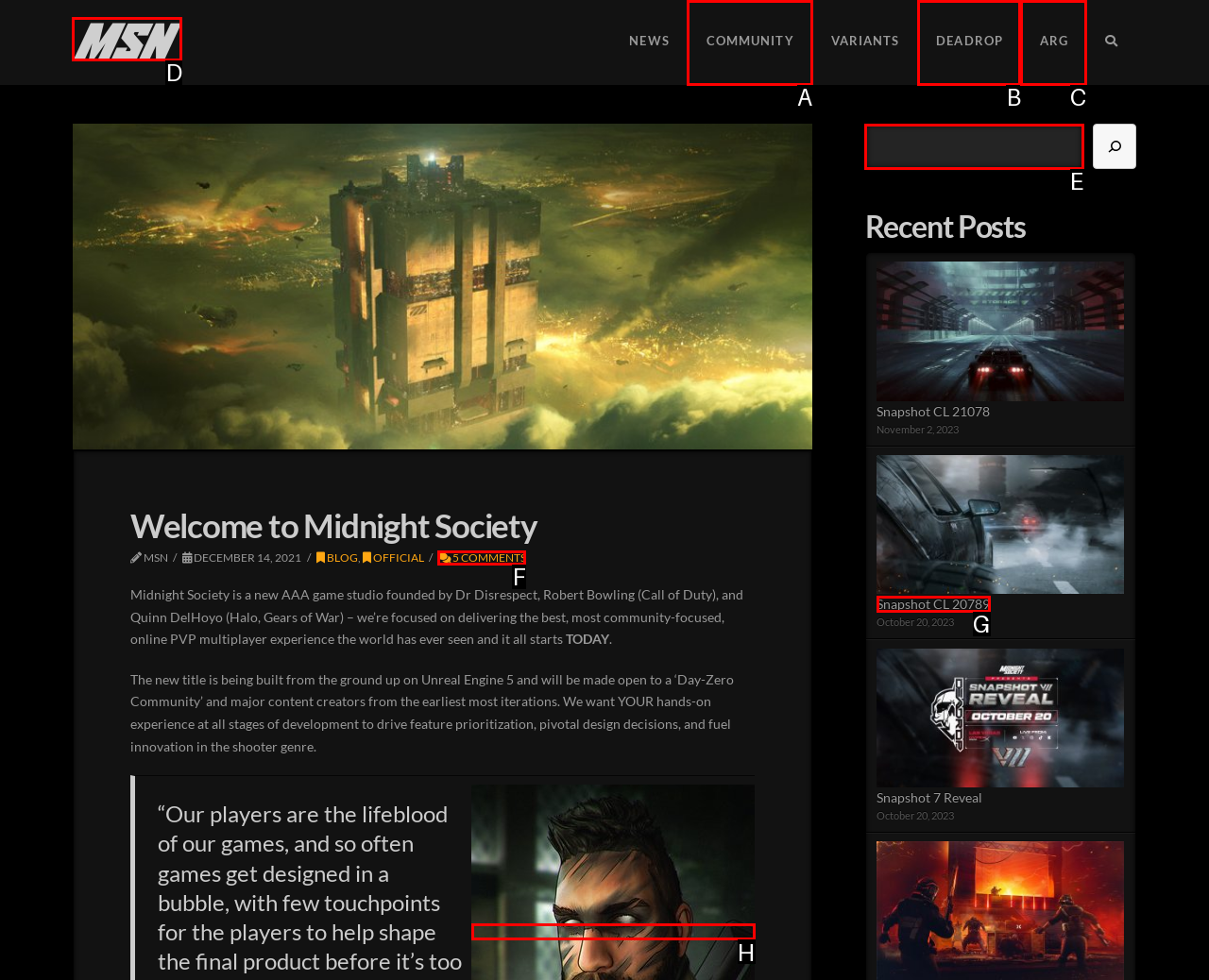Choose the HTML element that should be clicked to accomplish the task: Read the blog. Answer with the letter of the chosen option.

None